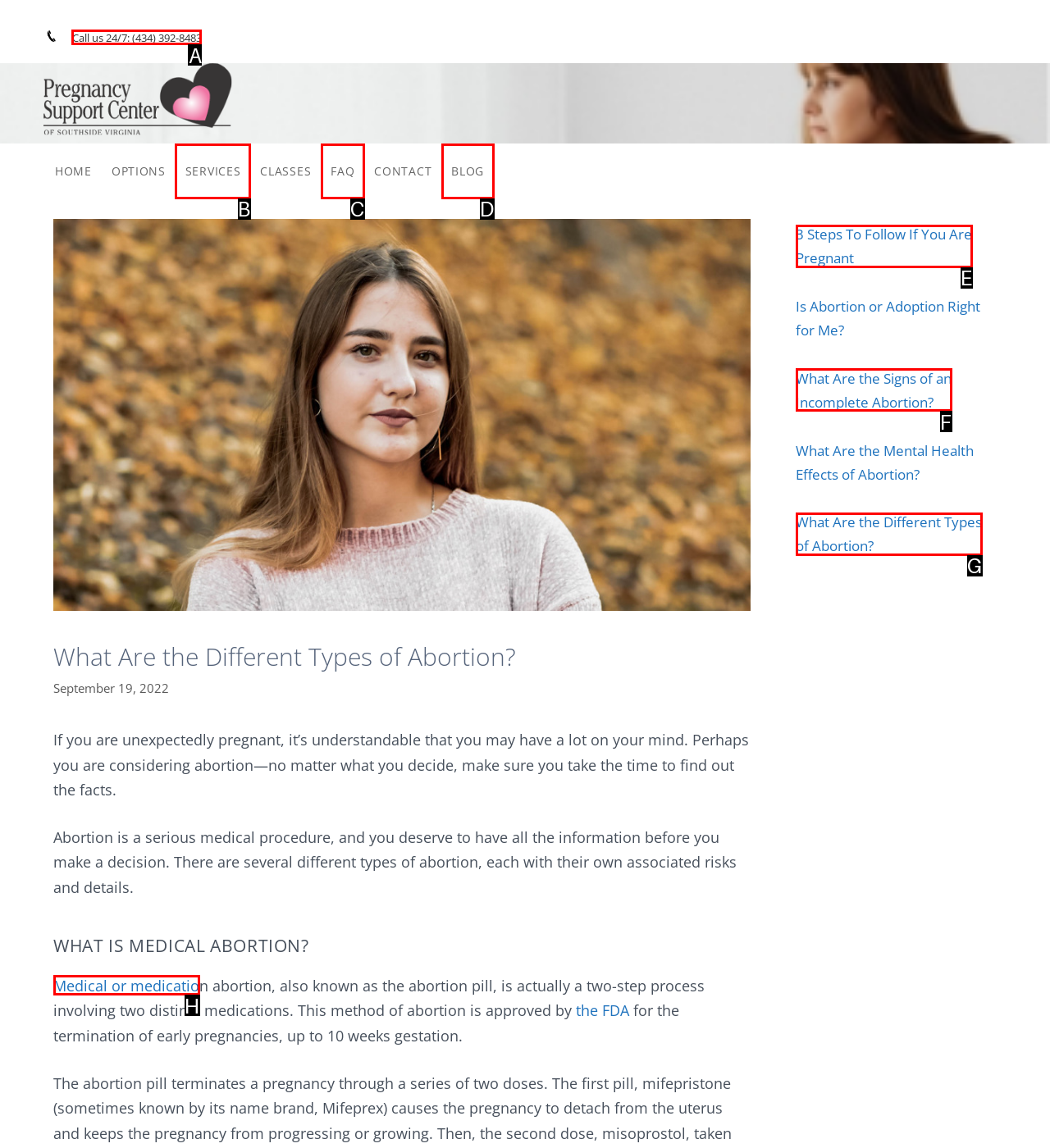Determine the correct UI element to click for this instruction: Call the phone number. Respond with the letter of the chosen element.

A